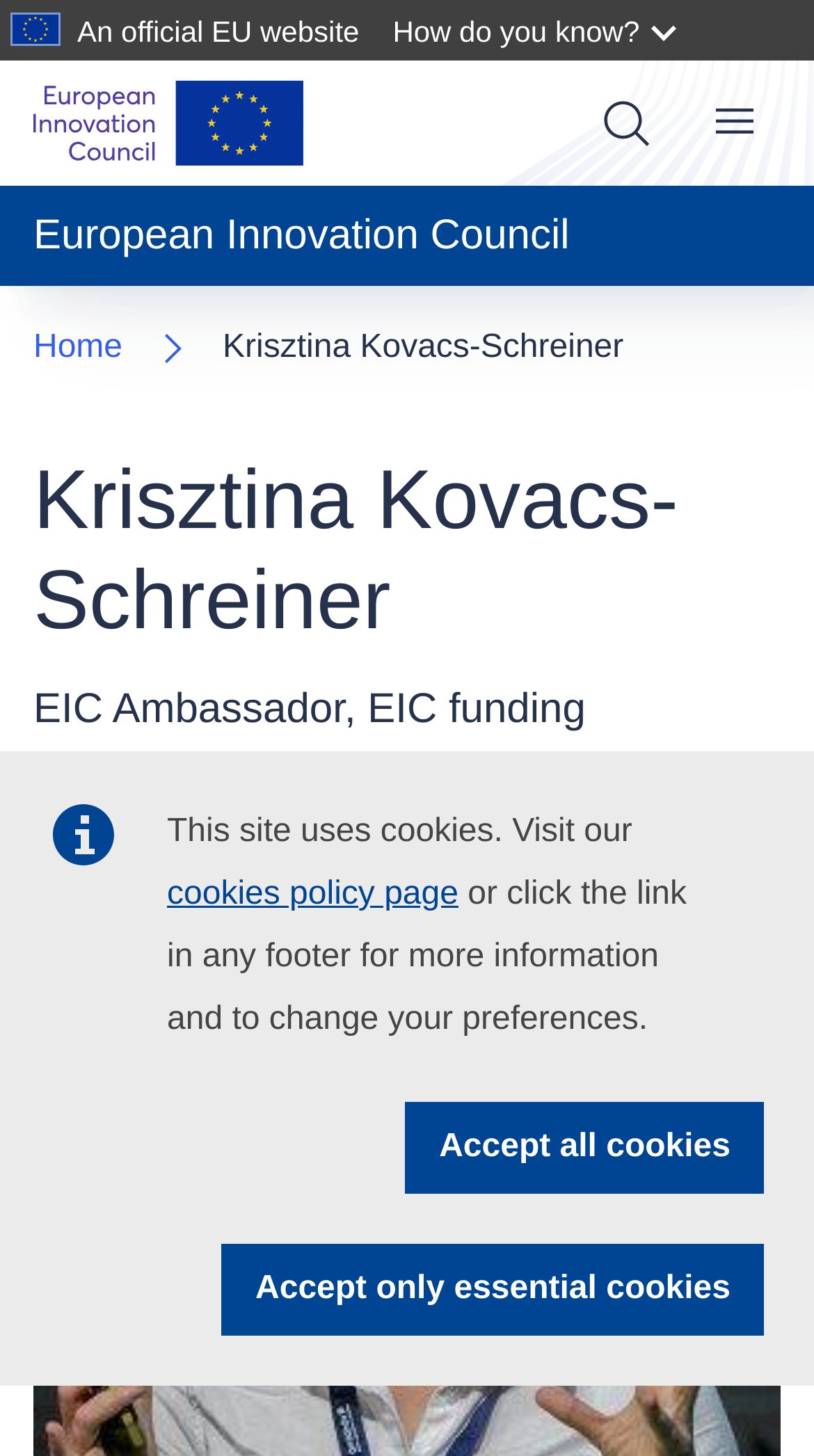What is the organization of the EIC Ambassador? Look at the image and give a one-word or short phrase answer.

European Innovation Council